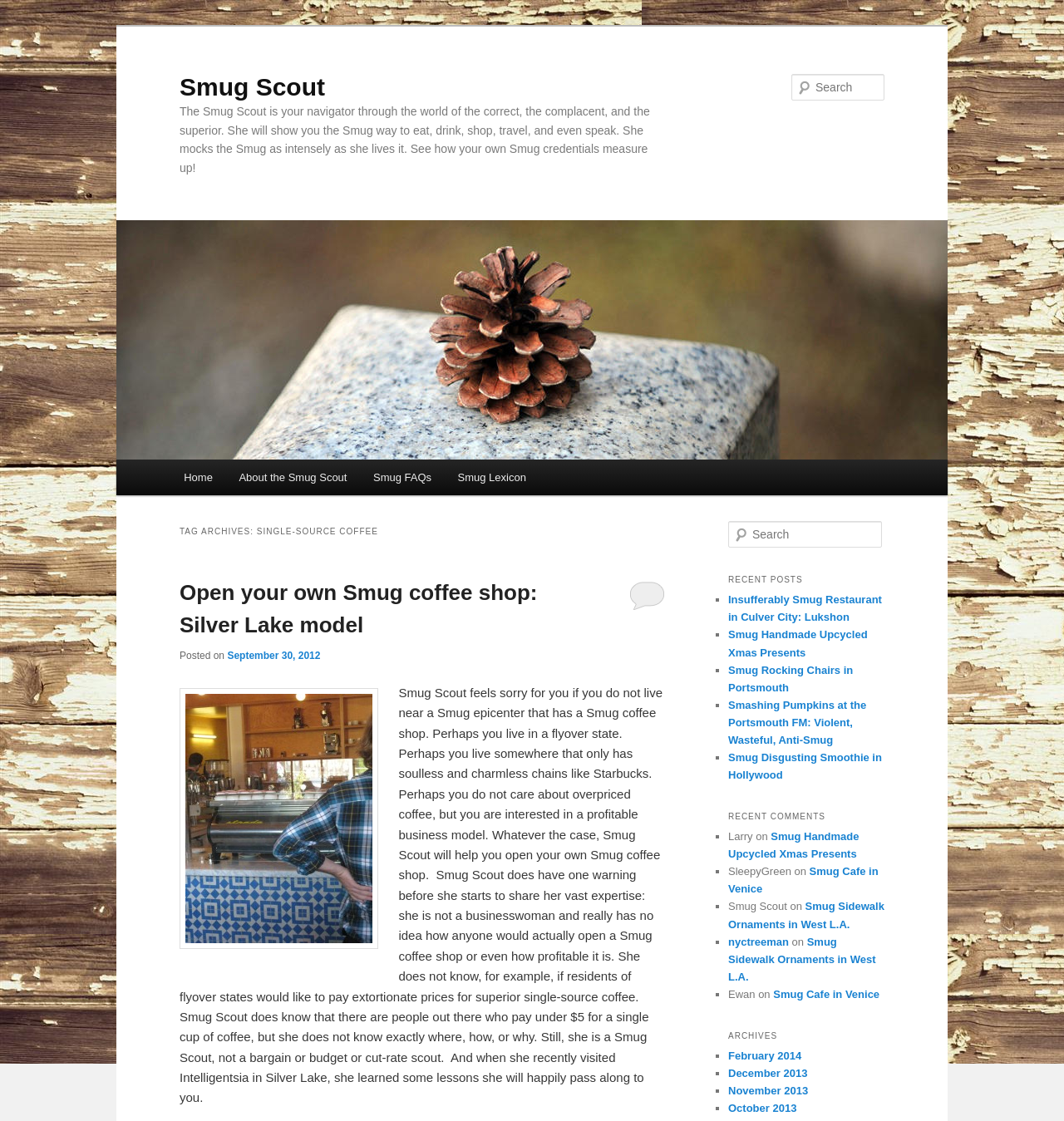Using the provided description: "Smug Rocking Chairs in Portsmouth", find the bounding box coordinates of the corresponding UI element. The output should be four float numbers between 0 and 1, in the format [left, top, right, bottom].

[0.684, 0.592, 0.802, 0.619]